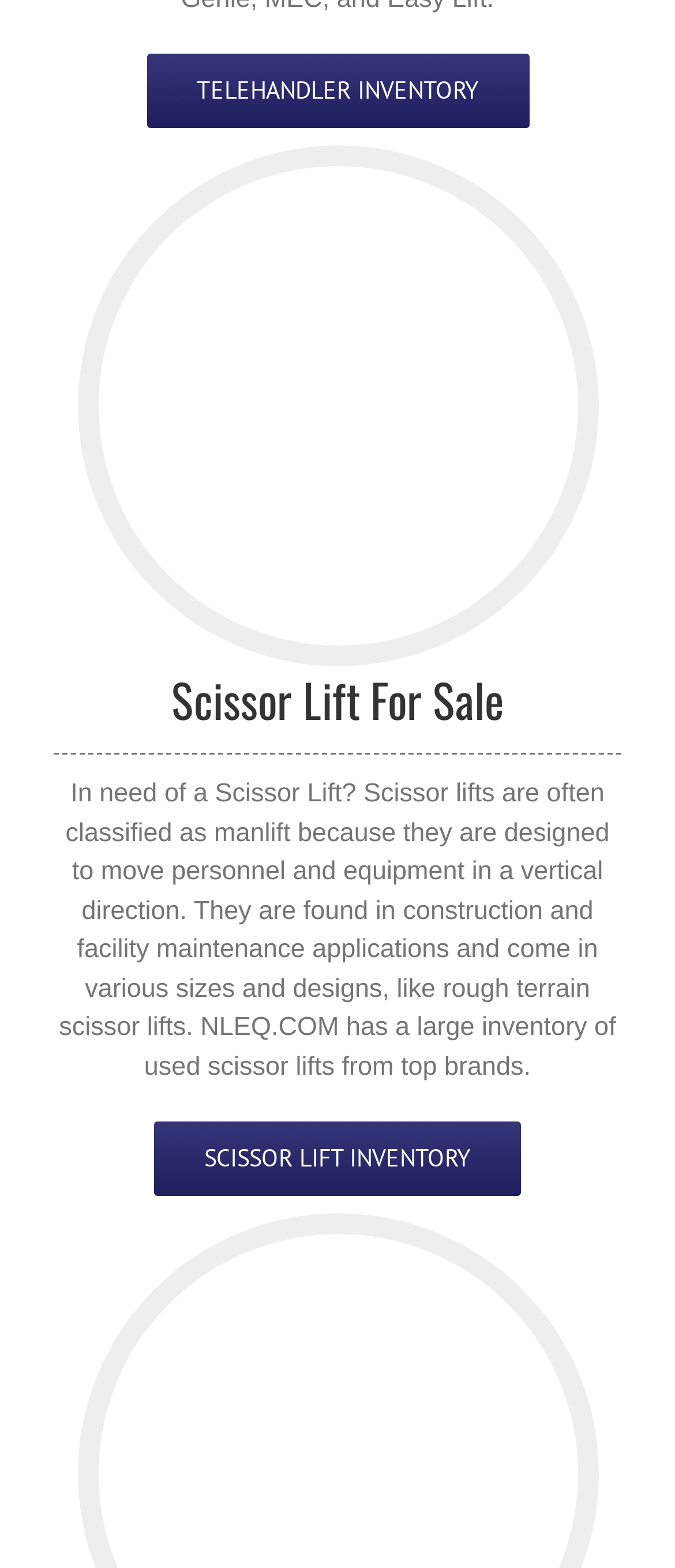Extract the bounding box coordinates for the UI element described by the text: "aria-label="Spider Lift For Sale"". The coordinates should be in the form of [left, top, right, bottom] with values between 0 and 1.

[0.145, 0.789, 0.855, 0.808]